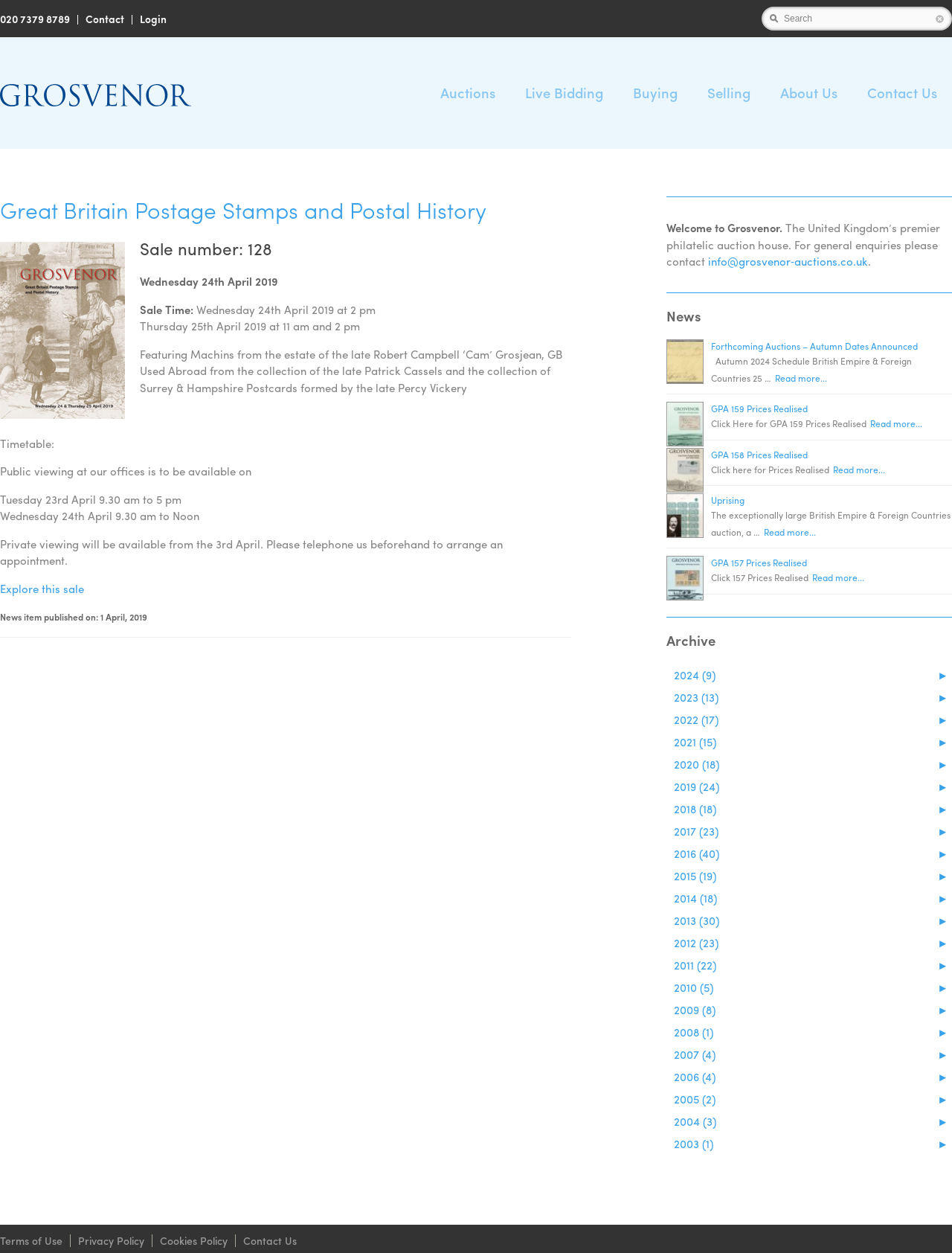Could you determine the bounding box coordinates of the clickable element to complete the instruction: "Search for something"? Provide the coordinates as four float numbers between 0 and 1, i.e., [left, top, right, bottom].

[0.823, 0.011, 0.853, 0.019]